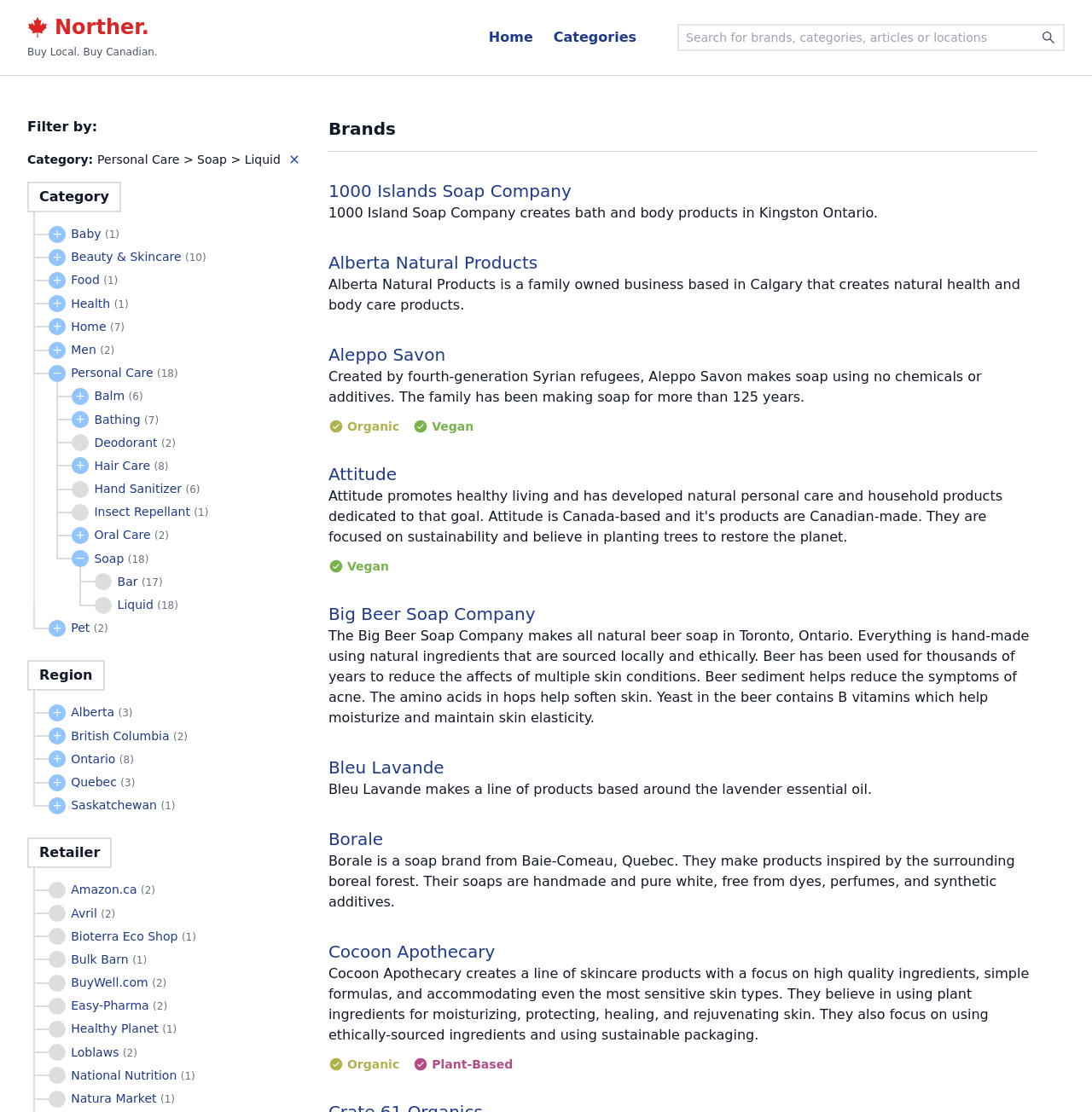What is the region filter currently set to?
We need a detailed and exhaustive answer to the question. Please elaborate.

Upon examining the webpage, I notice that there is no region filter currently applied. The 'Region' section is present, but no specific region is selected.